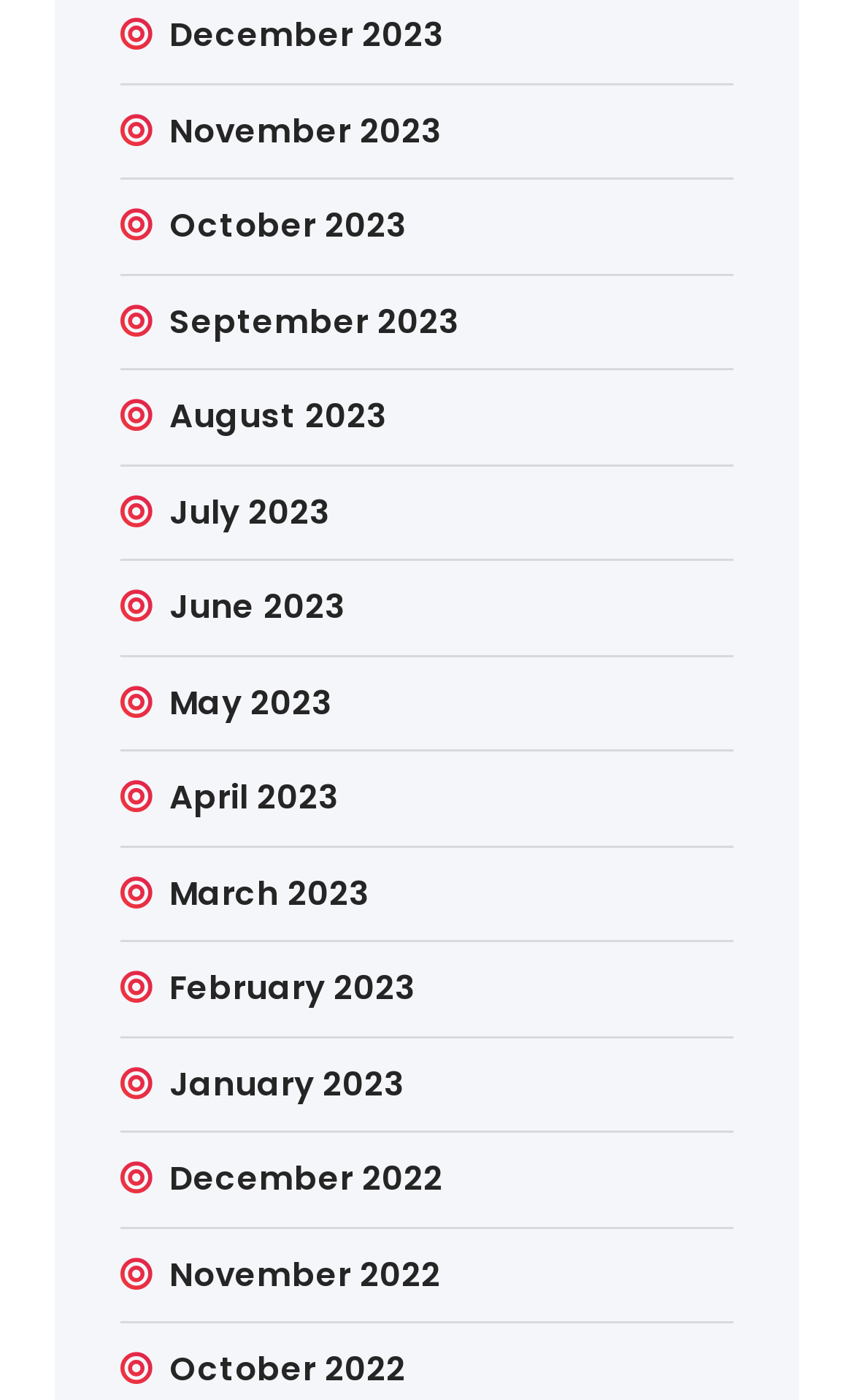Please give the bounding box coordinates of the area that should be clicked to fulfill the following instruction: "View December 2023". The coordinates should be in the format of four float numbers from 0 to 1, i.e., [left, top, right, bottom].

[0.198, 0.008, 0.519, 0.043]